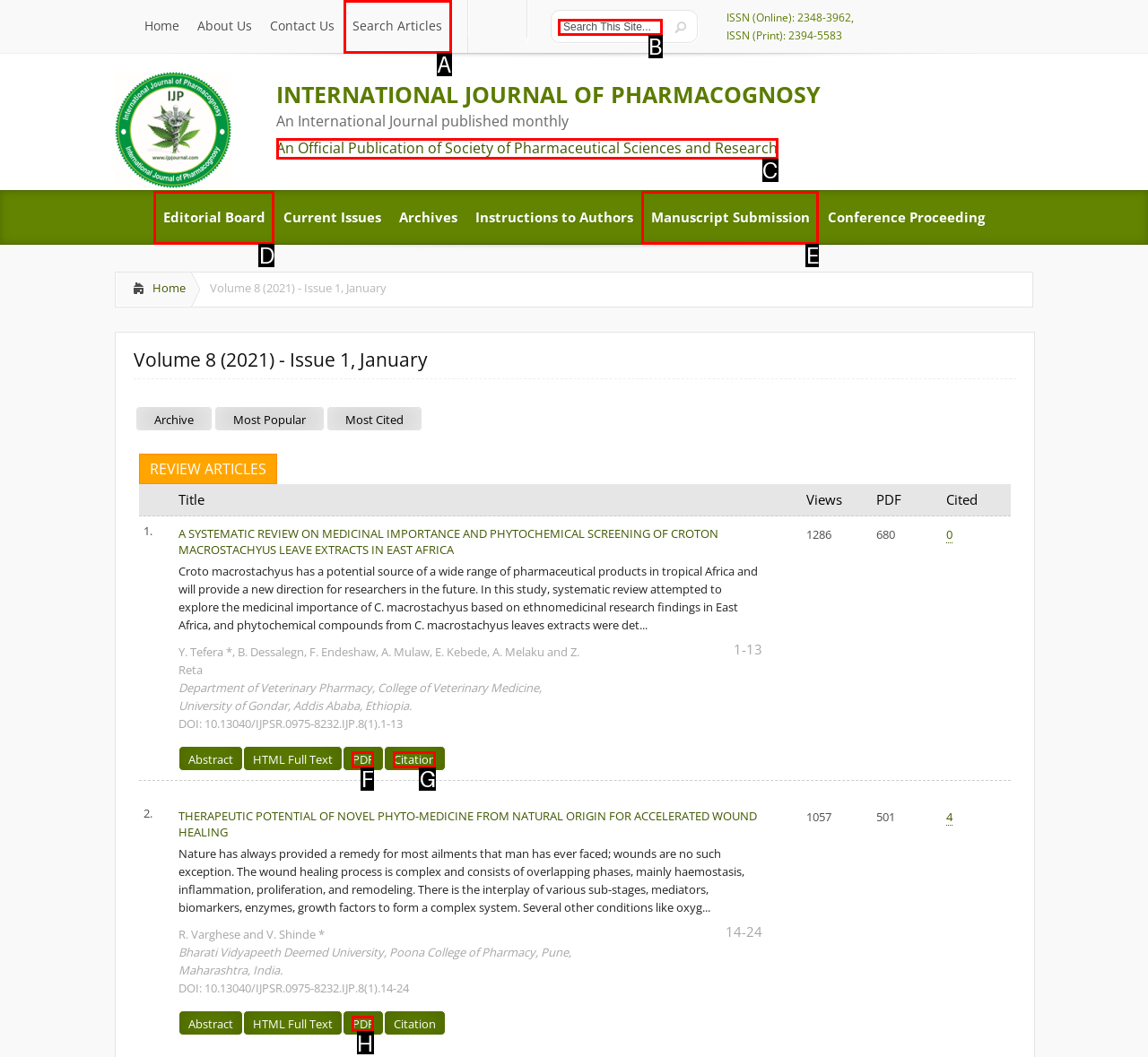Identify the correct UI element to click to follow this instruction: Download the PDF of the article 'THERAPEUTIC POTENTIAL OF NOVEL PHYTO-MEDICINE FROM NATURAL ORIGIN FOR ACCELERATED WOUND HEALING'
Respond with the letter of the appropriate choice from the displayed options.

H